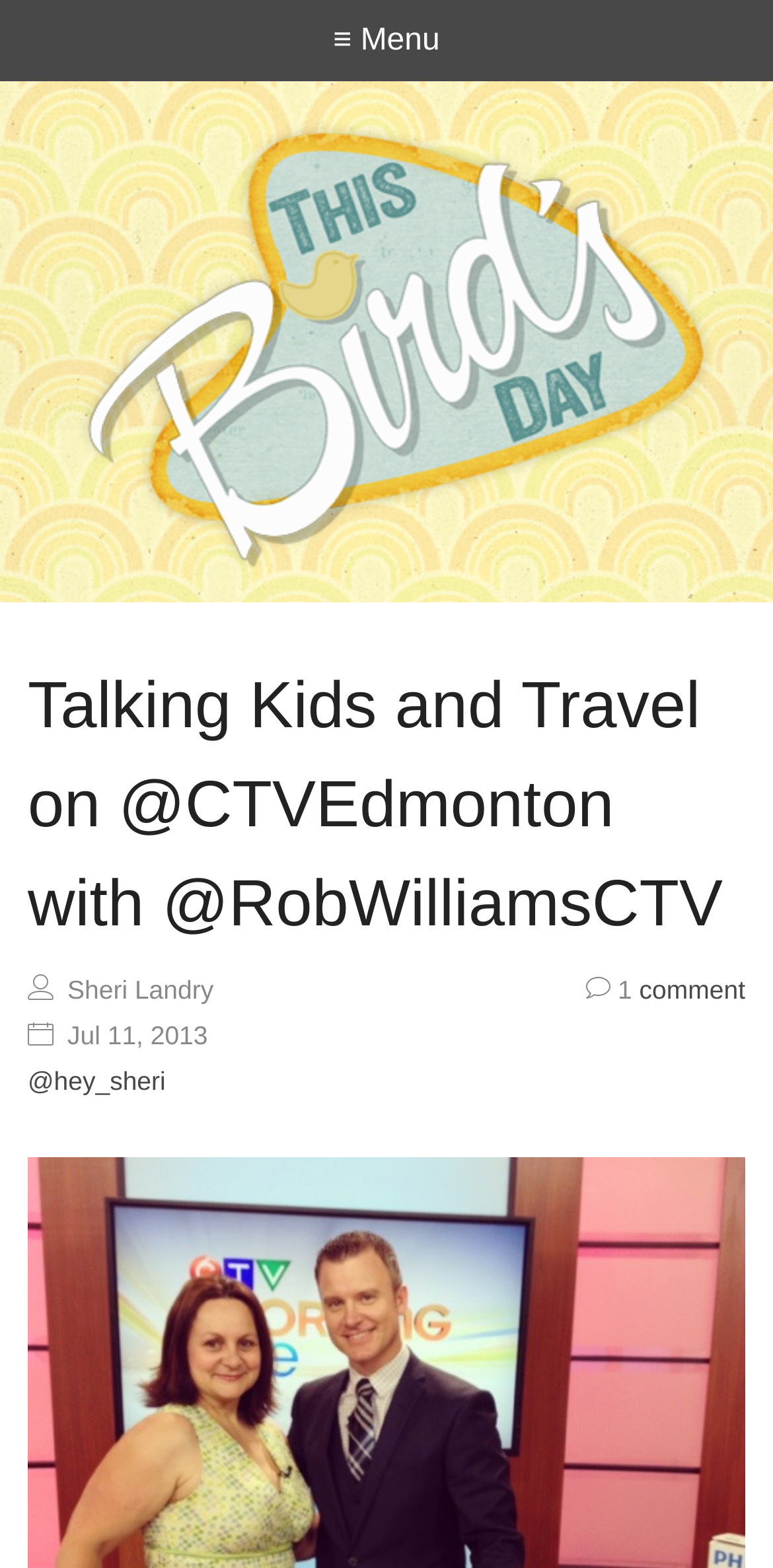Please examine the image and provide a detailed answer to the question: What is the number of comments mentioned?

The webpage mentions ' 1 comment', which indicates that there is one comment related to the article or post.